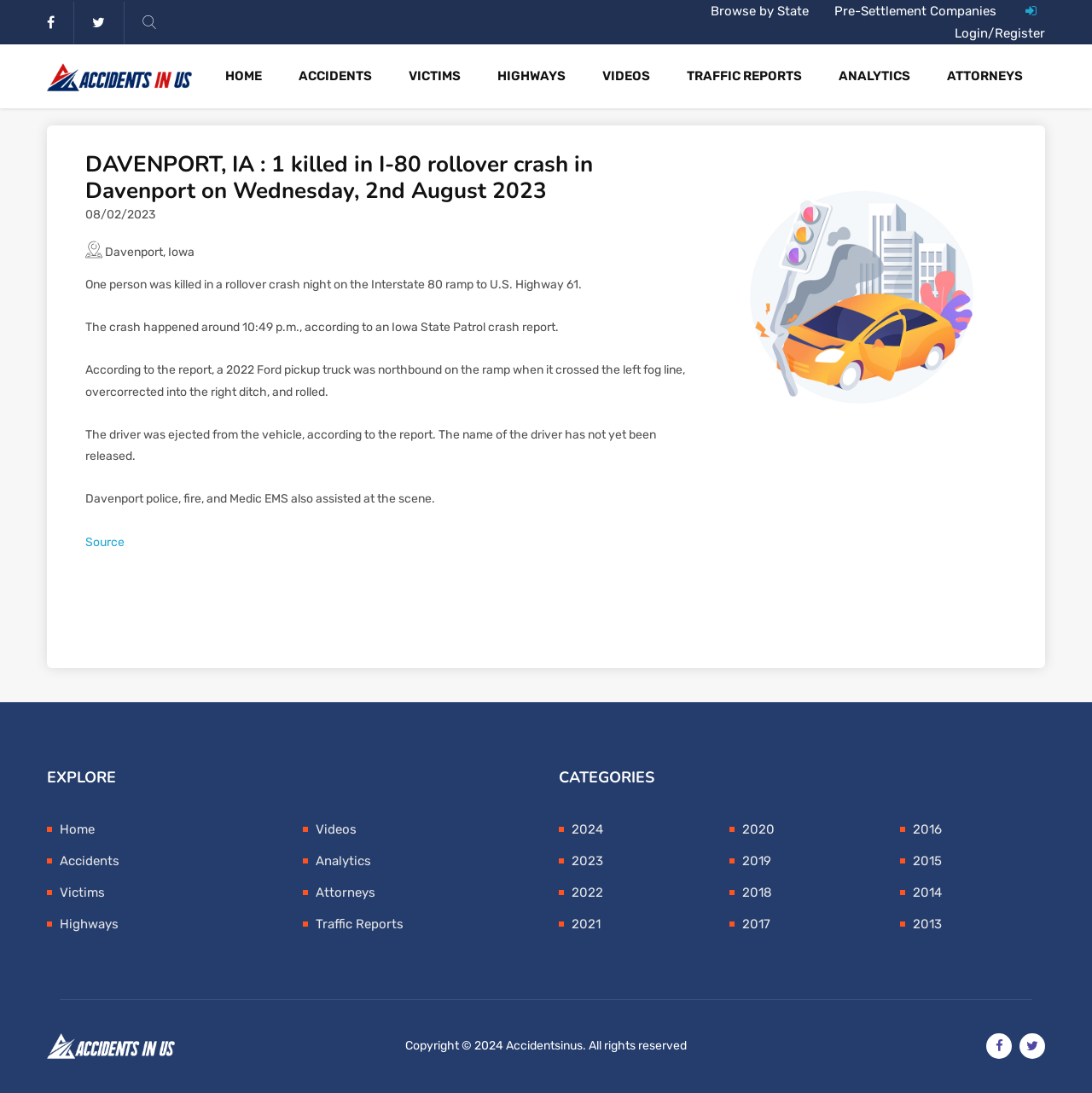Locate the bounding box coordinates of the region to be clicked to comply with the following instruction: "View accident details". The coordinates must be four float numbers between 0 and 1, in the form [left, top, right, bottom].

[0.078, 0.253, 0.533, 0.267]